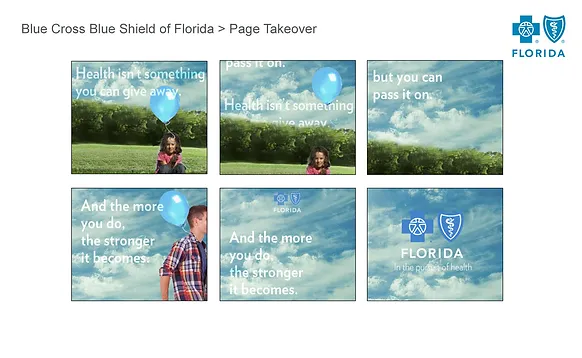Convey all the details present in the image.

The image features a promotional banner for Blue Cross Blue Shield of Florida, showcasing a visual campaign focused on health awareness and community engagement. The layout consists of a grid with six individual panels set against a vibrant outdoor backdrop that includes greenery and blue skies, emphasizing a fresh and welcoming atmosphere.

In the top row, the left panel contains the message, "Health isn't something you can give away," paired with a young girl holding a blue balloon. The center panel continues with, "but you can pass it on," while the right panel reiterates the phrase, "Health isn't something you can give away," presented against a similar serene background.

The bottom row highlights engagement and action. The left panel features the phrase, "And the more you do, the stronger it becomes," accompanied by a young boy in a plaid shirt. The center panel presents the Blue Cross Blue Shield logo alongside the word "FLORIDA," reinforcing their identity. Finally, the right panel again states, "And the more you do, the stronger it becomes," echoing the message of collective effort toward health.

This composition aims to inspire a sense of community and proactive health advocacy, making a meaningful connection with the audience.